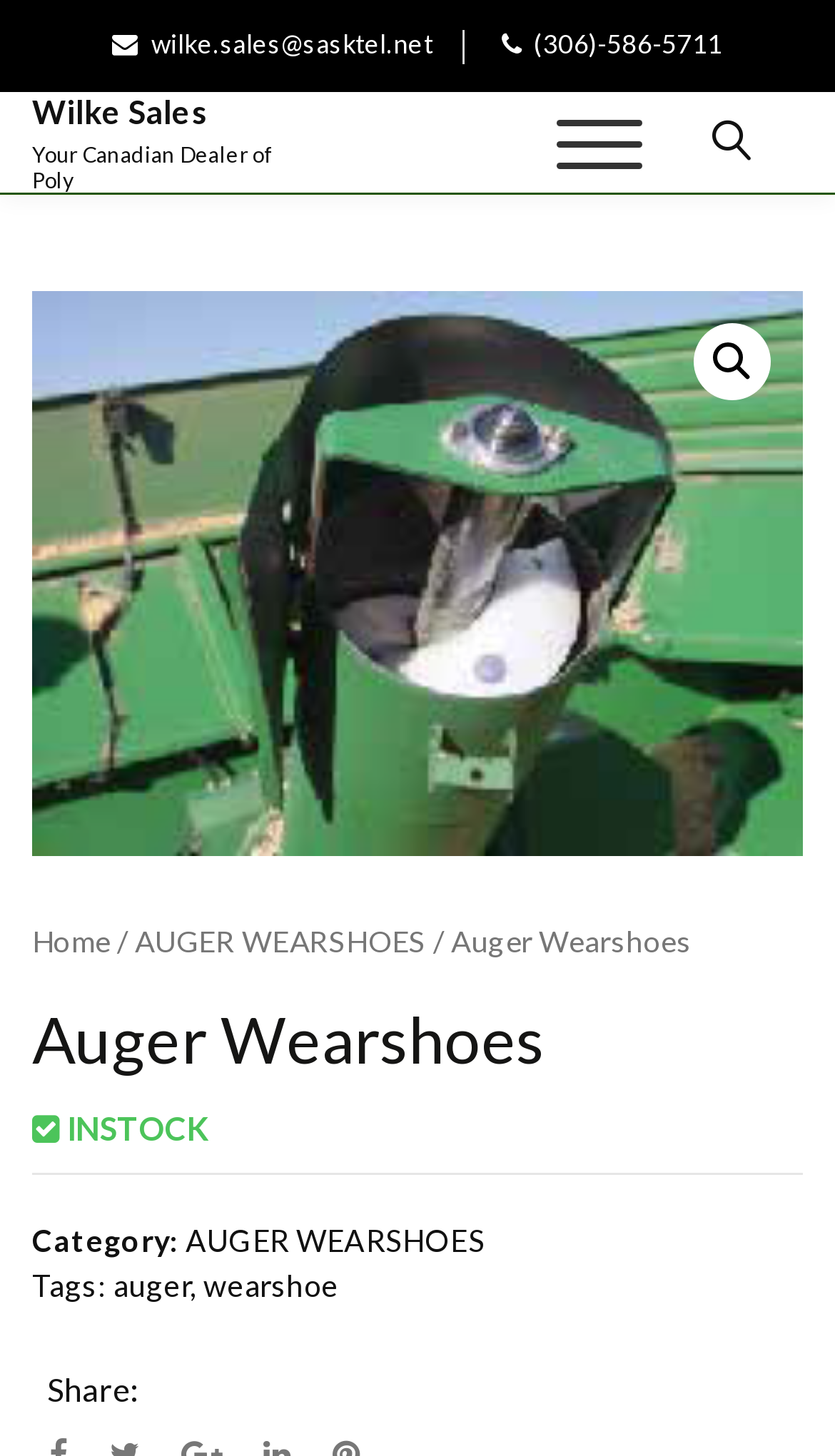Provide the bounding box coordinates of the HTML element described as: "wilke.sales@sasktel.net". The bounding box coordinates should be four float numbers between 0 and 1, i.e., [left, top, right, bottom].

[0.135, 0.019, 0.518, 0.041]